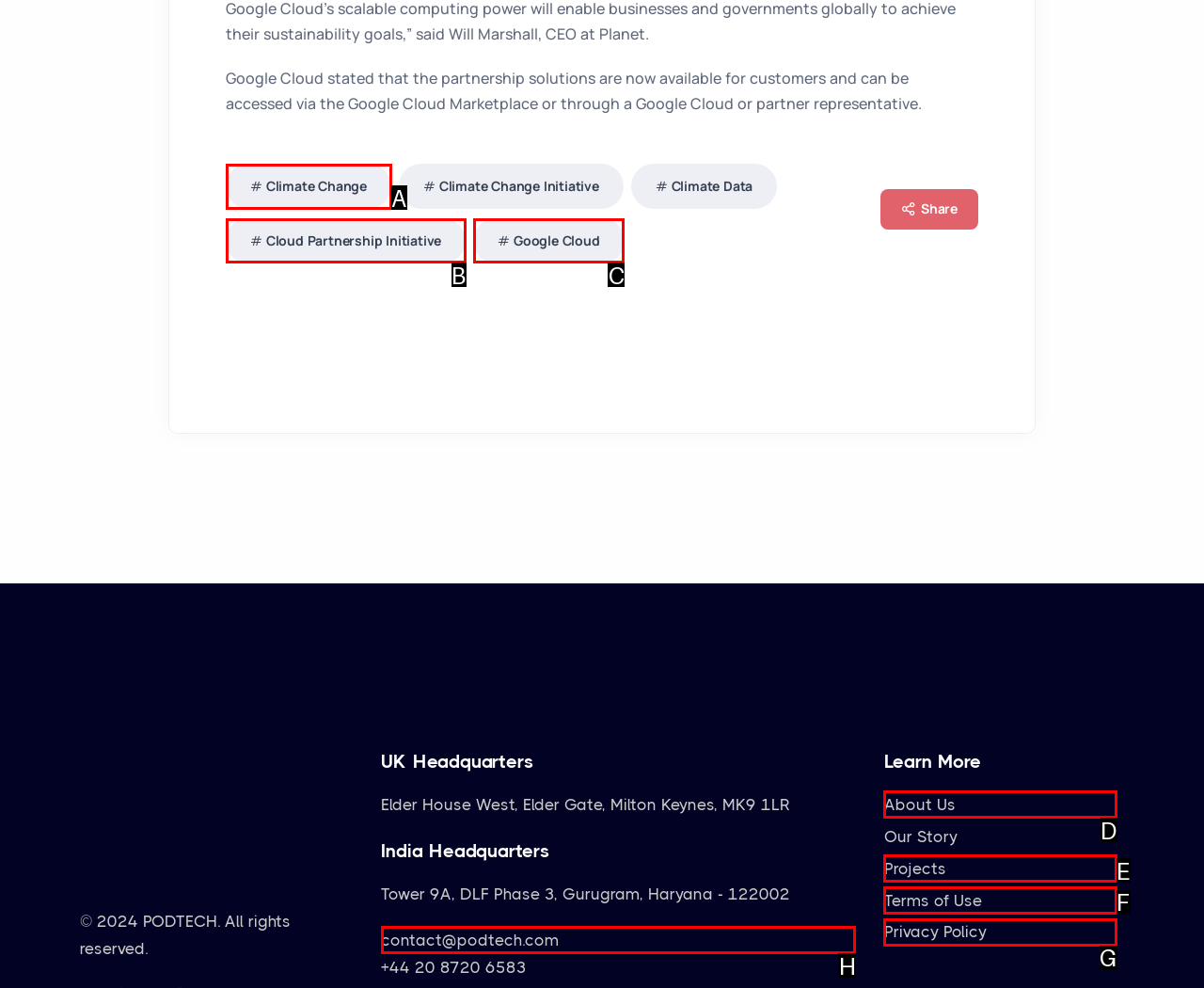Determine the letter of the UI element that you need to click to perform the task: Click on Climate Change link.
Provide your answer with the appropriate option's letter.

A